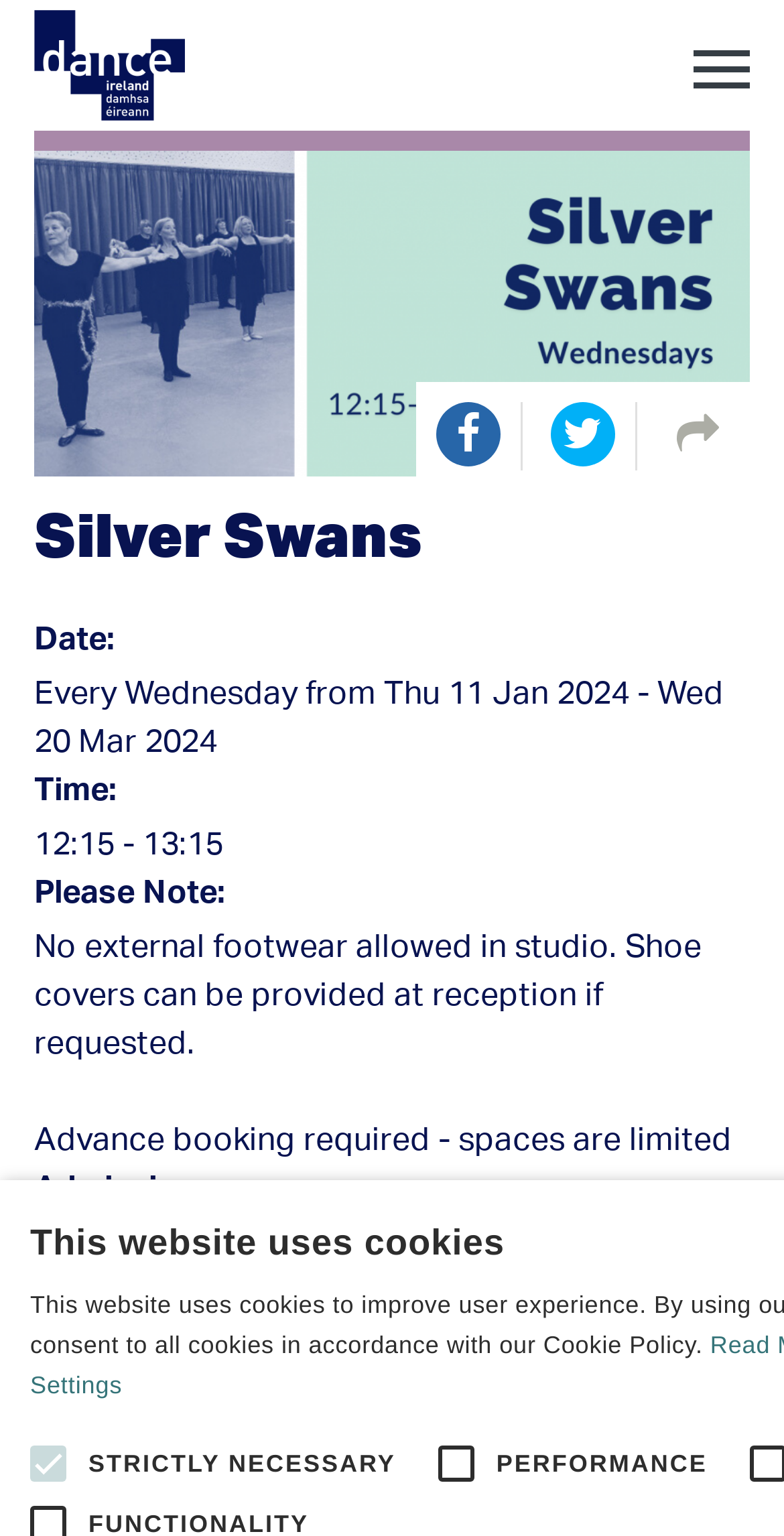What is the admission fee?
From the screenshot, supply a one-word or short-phrase answer.

€5